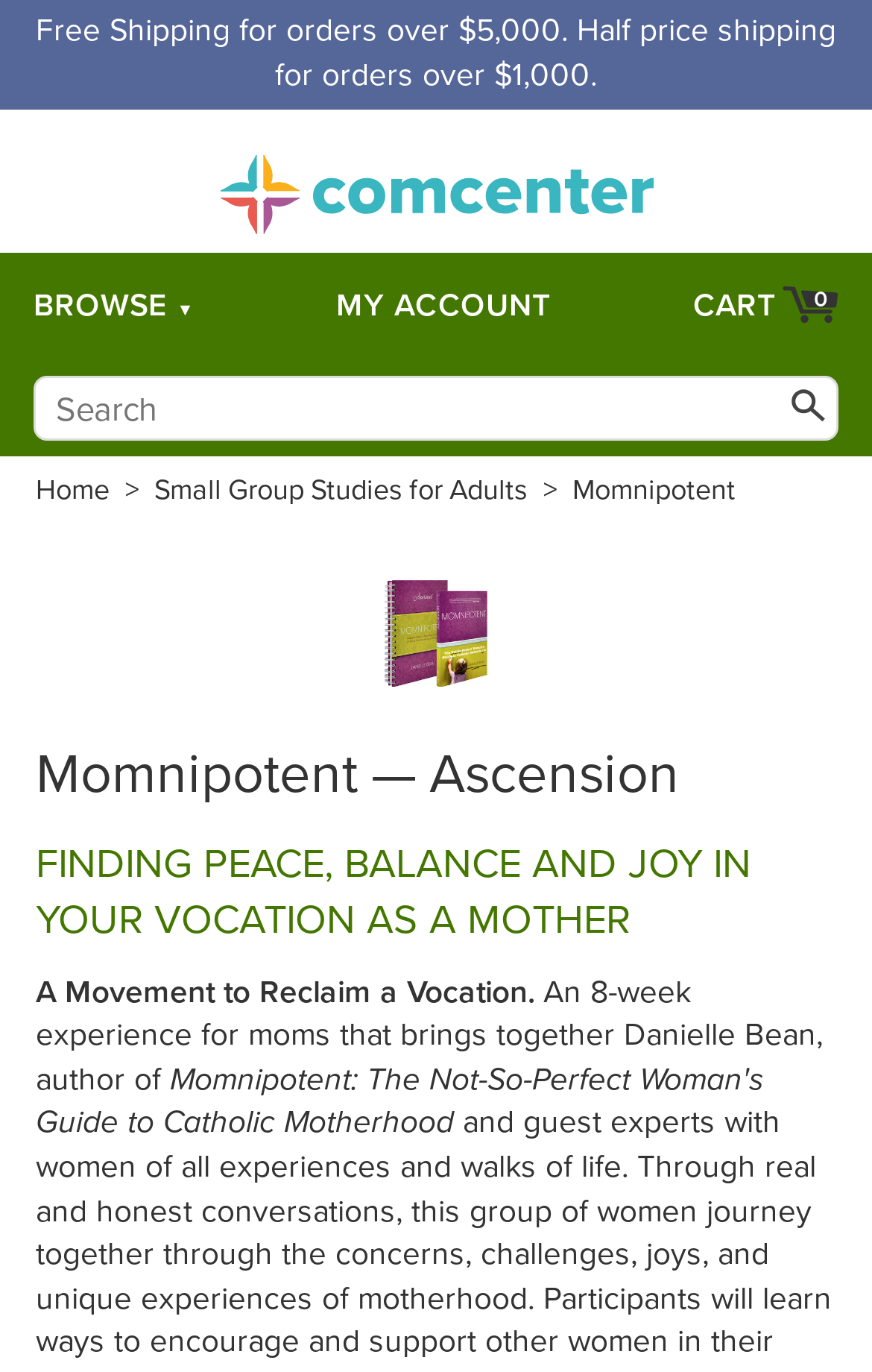Explain in detail what is displayed on the webpage.

The webpage is about Momnipotent — Ascension, a movement to reclaim a vocation as a mother. At the top, there is a brief introduction to the Comcenter, which has been serving the Catholic Church for over 50 years. Below this, there is a notice about free shipping for orders over $5,000 and half-price shipping for orders over $1,000.

On the top navigation bar, there are links to the website's homepage, "BROWSE ▼", "MY ACCOUNT", and "0 CART". Next to the cart, there is a search box with a "Search" button.

Below the navigation bar, there are links to "Home", "Small Group Studies for Adults", and "Momnipotent". The "Momnipotent" link is followed by a book cover image.

The main content of the webpage starts with a heading "Momnipotent — Ascension" and a subheading "FINDING PEACE, BALANCE AND JOY IN YOUR VOCATION AS A MOTHER". Below this, there is a description of the 8-week experience, which brings together Danielle Bean, author of Momnipotent.